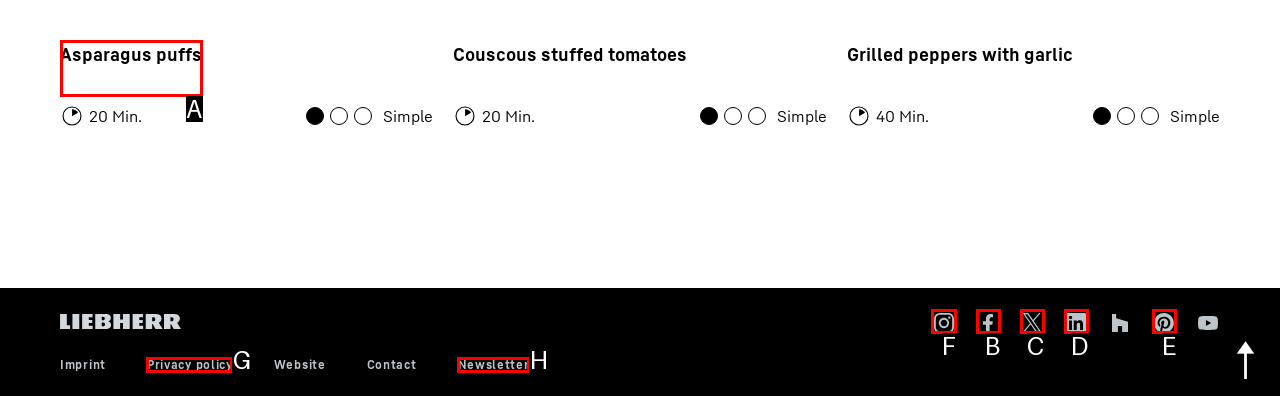Identify the appropriate lettered option to execute the following task: Open Instagram
Respond with the letter of the selected choice.

F